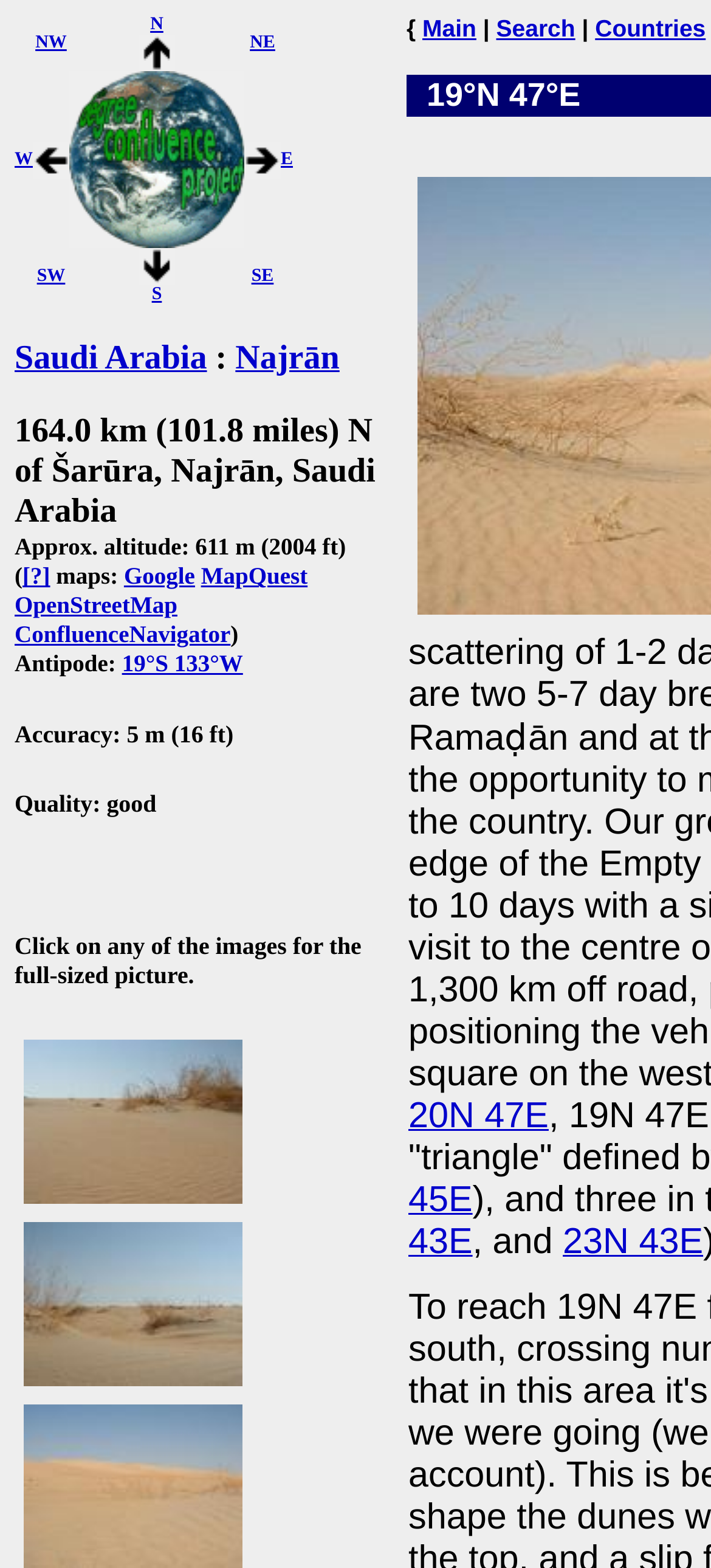Identify the bounding box coordinates of the element that should be clicked to fulfill this task: "Click on the link to the Degree Confluence Project". The coordinates should be provided as four float numbers between 0 and 1, i.e., [left, top, right, bottom].

[0.097, 0.143, 0.344, 0.163]